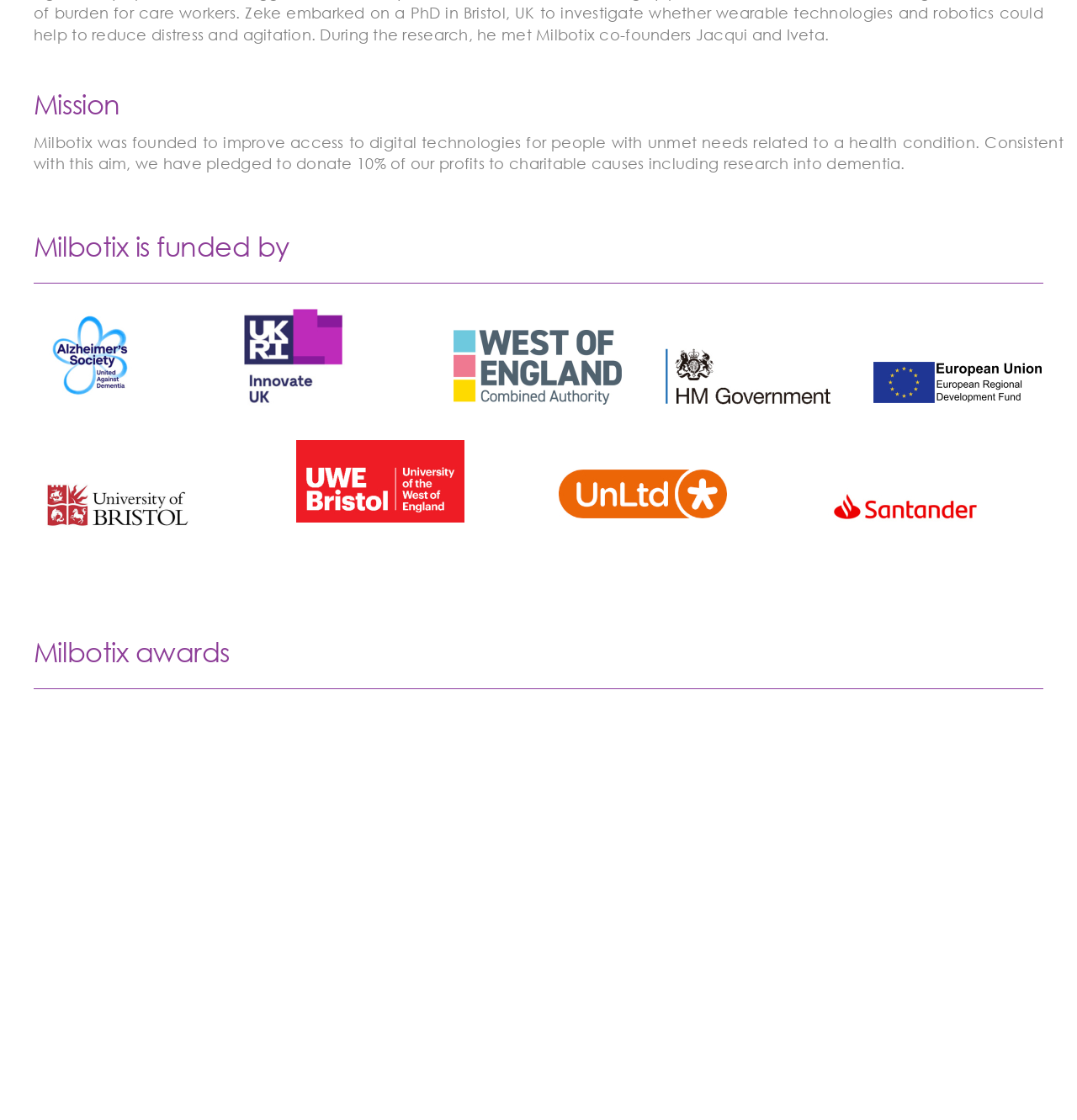Please specify the bounding box coordinates of the element that should be clicked to execute the given instruction: 'Click on Alzheimer's society logo'. Ensure the coordinates are four float numbers between 0 and 1, expressed as [left, top, right, bottom].

[0.013, 0.274, 0.169, 0.291]